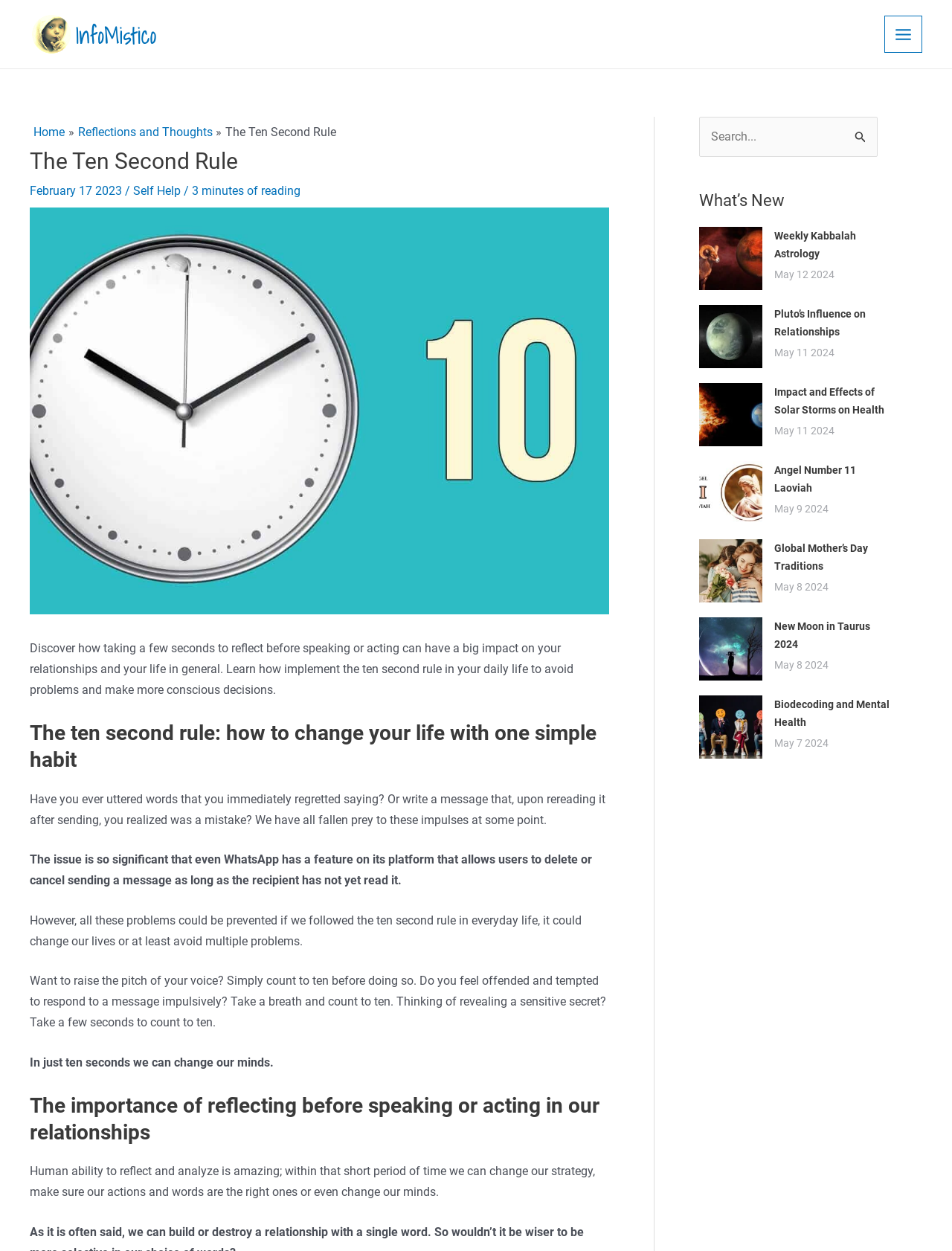Specify the bounding box coordinates of the area to click in order to execute this command: 'Check the 'What’s New' section'. The coordinates should consist of four float numbers ranging from 0 to 1, and should be formatted as [left, top, right, bottom].

[0.734, 0.152, 0.968, 0.618]